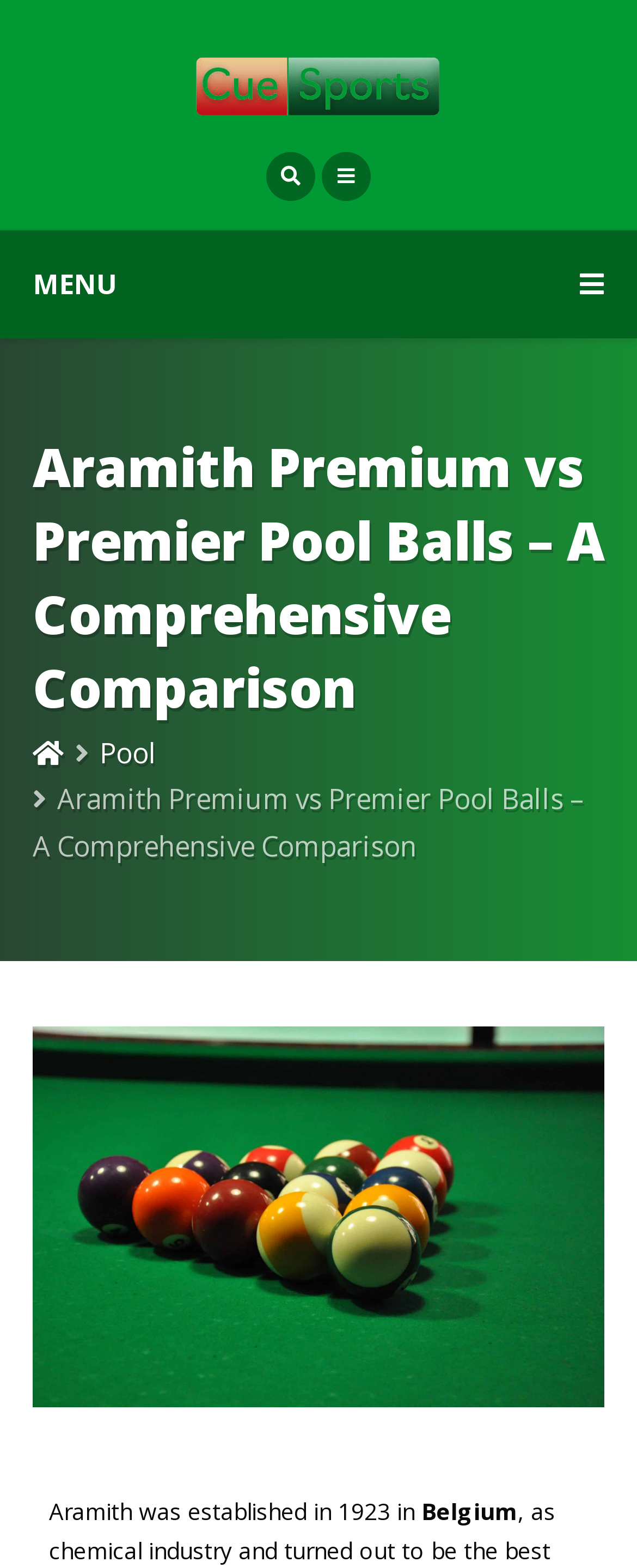Extract the heading text from the webpage.

Aramith Premium vs Premier Pool Balls – A Comprehensive Comparison